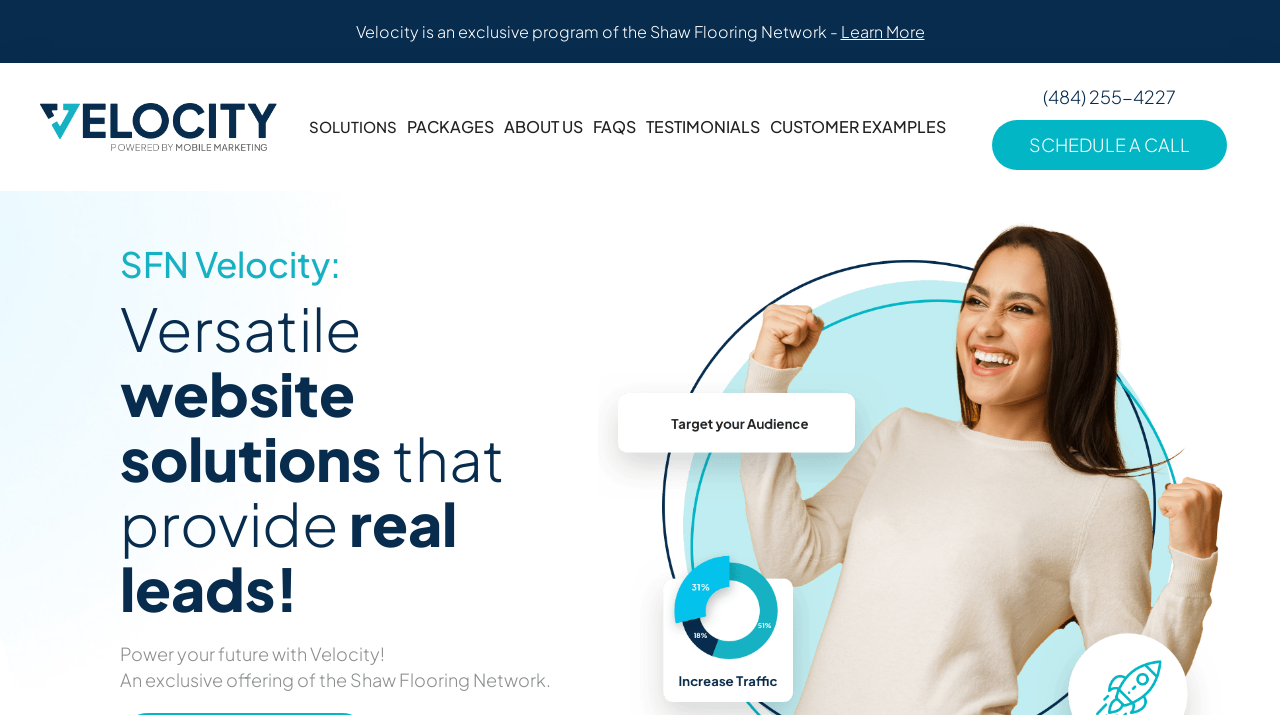Using the provided description Faqs, find the bounding box coordinates for the UI element. Provide the coordinates in (top-left x, top-left y, bottom-right x, bottom-right y) format, ensuring all values are between 0 and 1.

[0.459, 0.147, 0.501, 0.208]